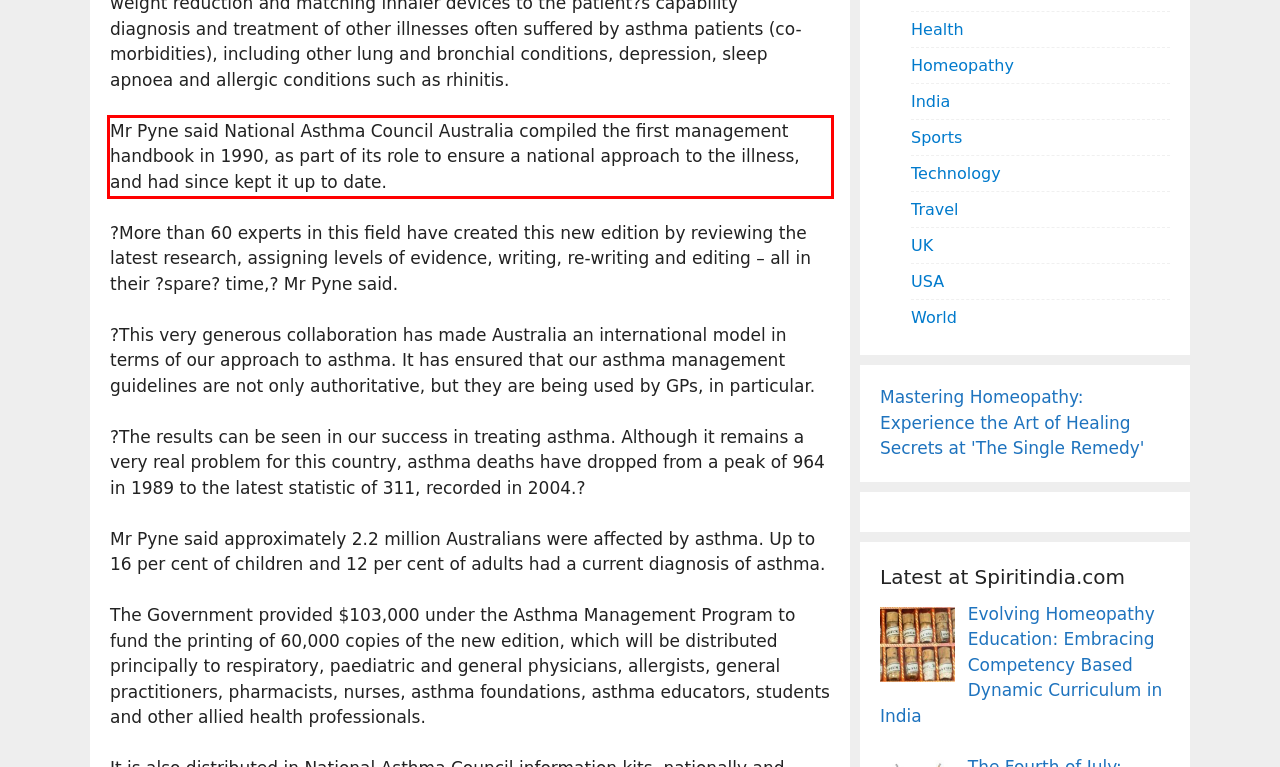Please examine the webpage screenshot containing a red bounding box and use OCR to recognize and output the text inside the red bounding box.

Mr Pyne said National Asthma Council Australia compiled the first management handbook in 1990, as part of its role to ensure a national approach to the illness, and had since kept it up to date.